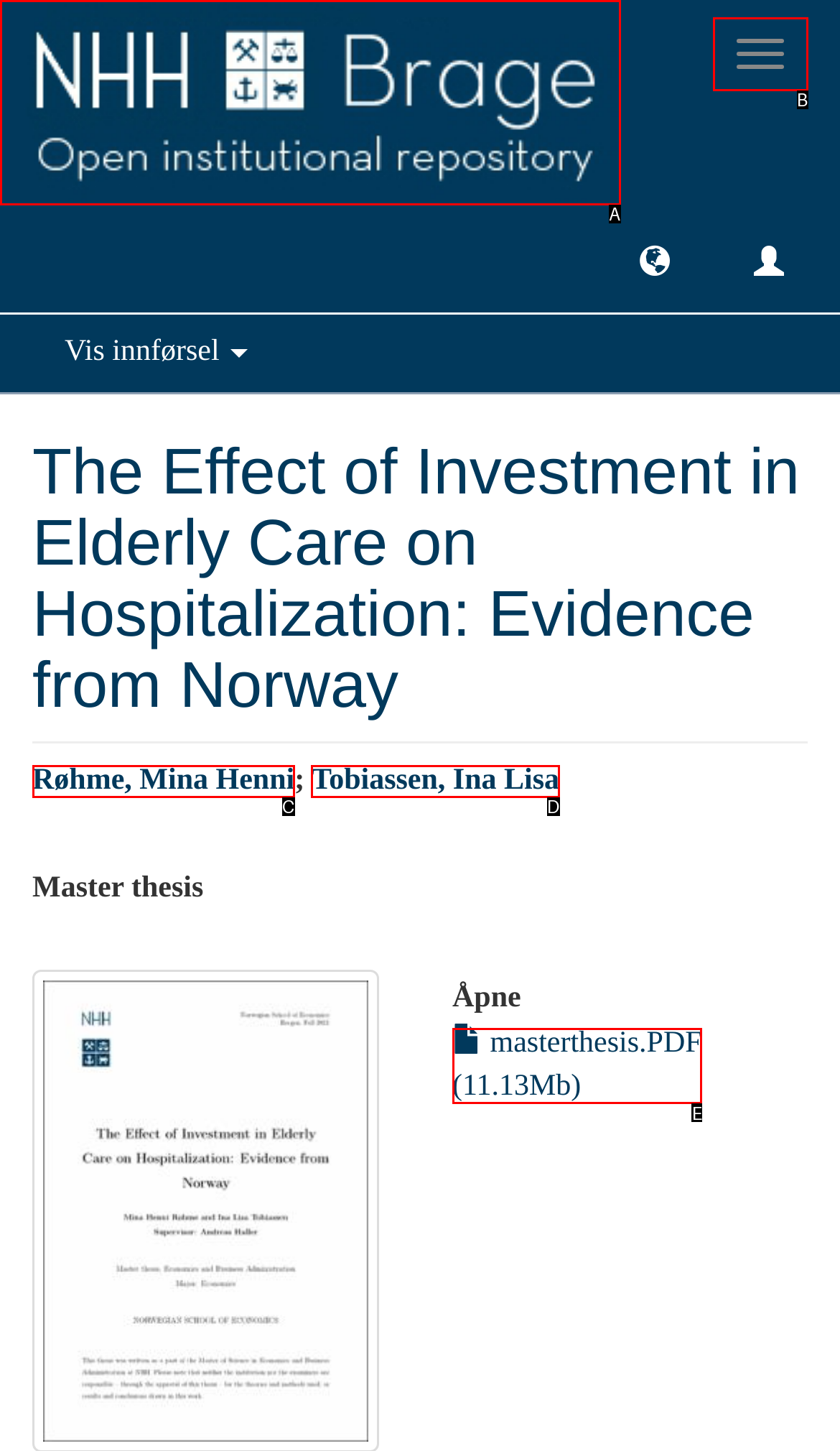Based on the description: parent_node: Toggle navigation, identify the matching HTML element. Reply with the letter of the correct option directly.

A